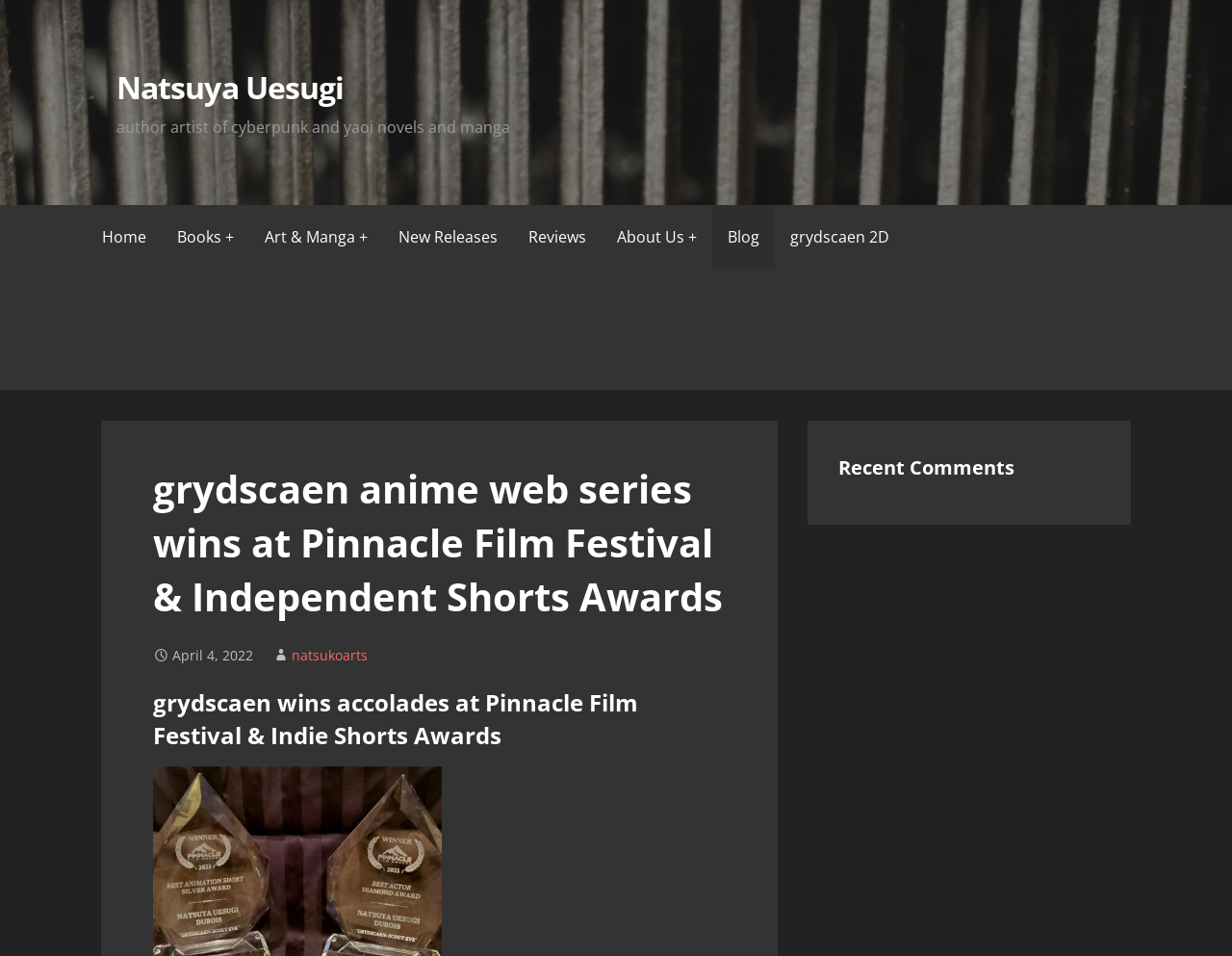Locate the bounding box coordinates of the clickable region to complete the following instruction: "view books."

[0.131, 0.214, 0.202, 0.282]